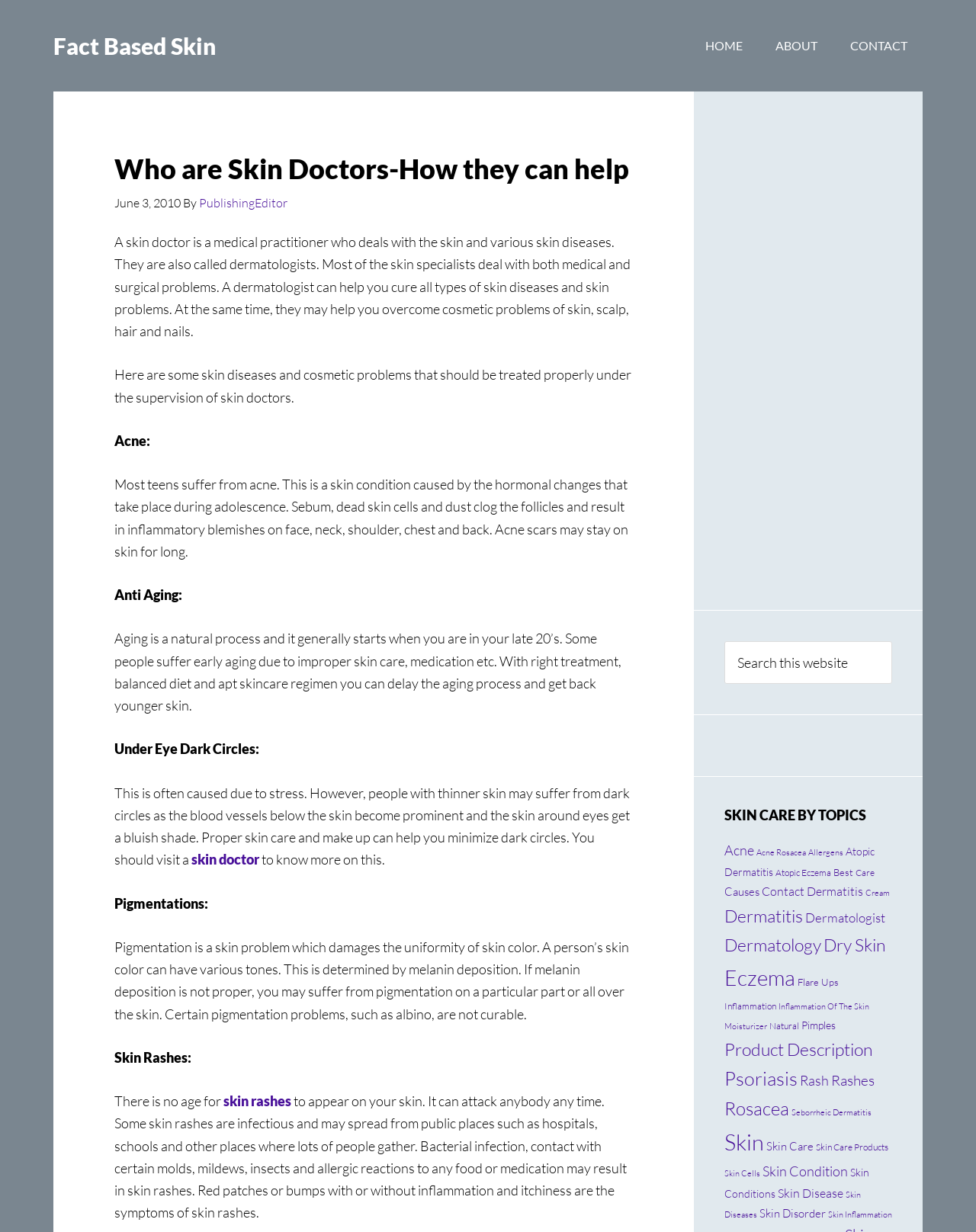Find the bounding box of the web element that fits this description: "Inflammation Of The Skin".

[0.798, 0.812, 0.891, 0.821]